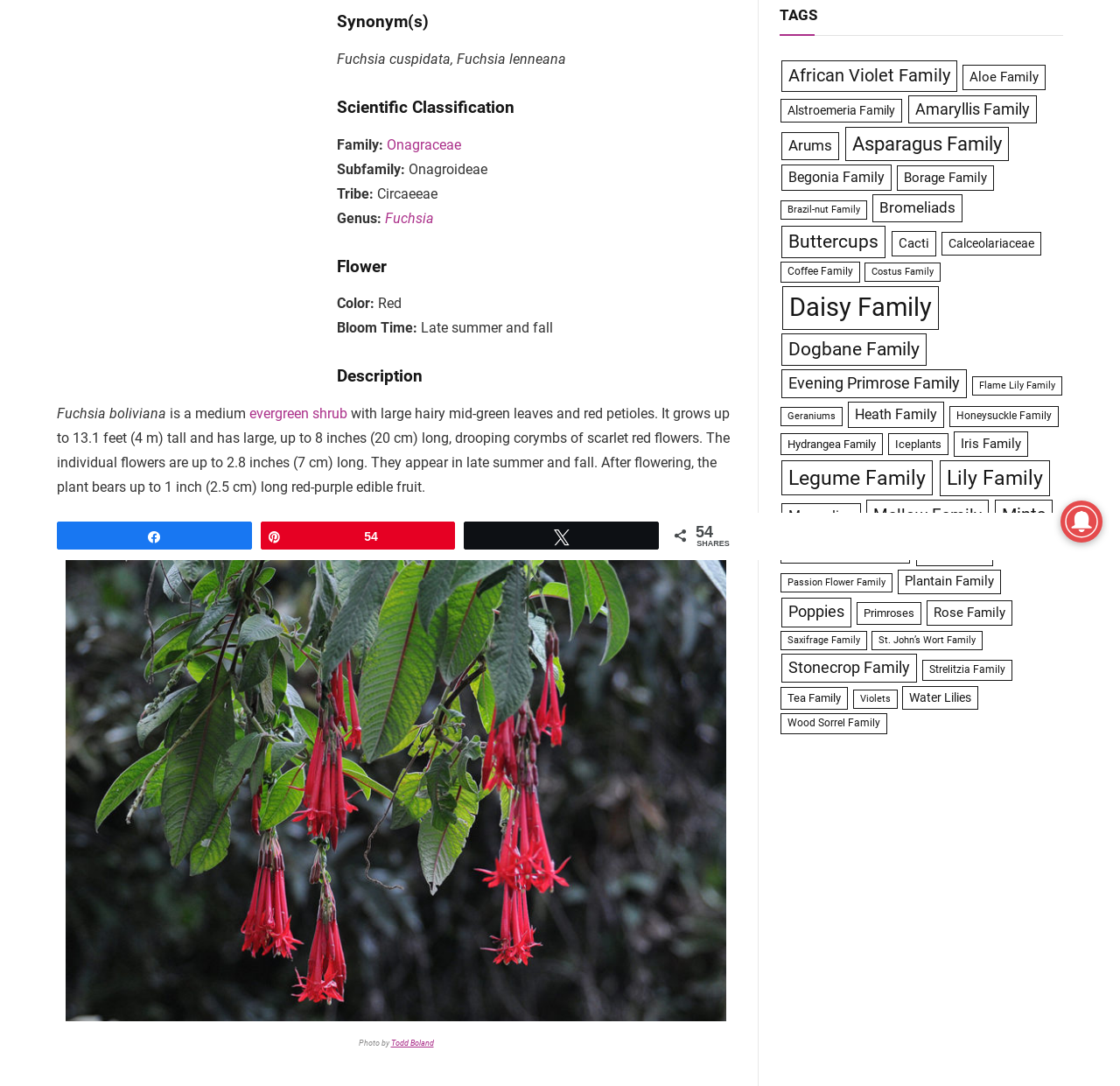Extract the bounding box coordinates of the UI element described: "Rose Family". Provide the coordinates in the format [left, top, right, bottom] with values ranging from 0 to 1.

[0.827, 0.553, 0.904, 0.576]